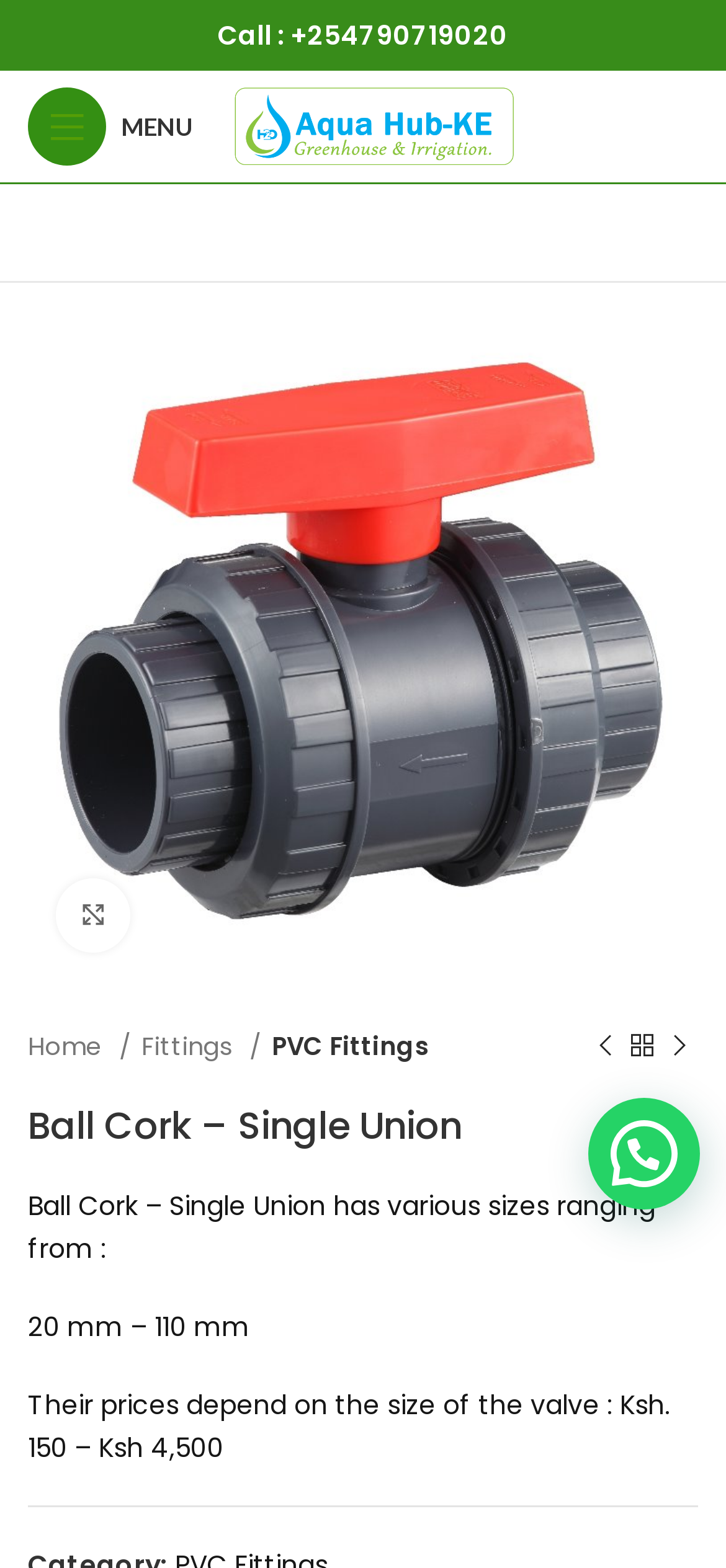Pinpoint the bounding box coordinates of the clickable element needed to complete the instruction: "View previous product". The coordinates should be provided as four float numbers between 0 and 1: [left, top, right, bottom].

[0.808, 0.656, 0.859, 0.68]